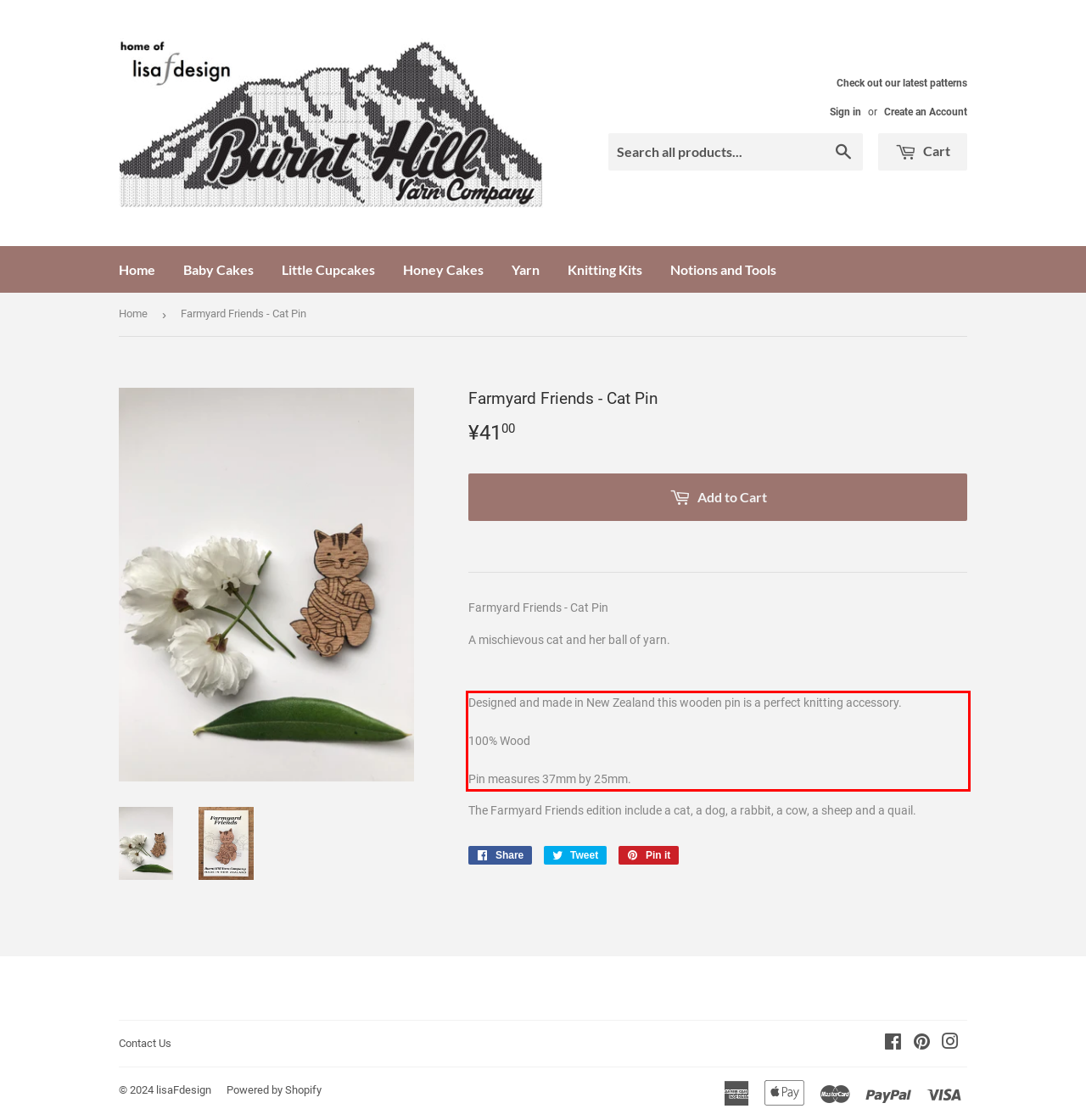You are provided with a screenshot of a webpage that includes a UI element enclosed in a red rectangle. Extract the text content inside this red rectangle.

Designed and made in New Zealand this wooden pin is a perfect knitting accessory. 100% Wood Pin measures 37mm by 25mm.